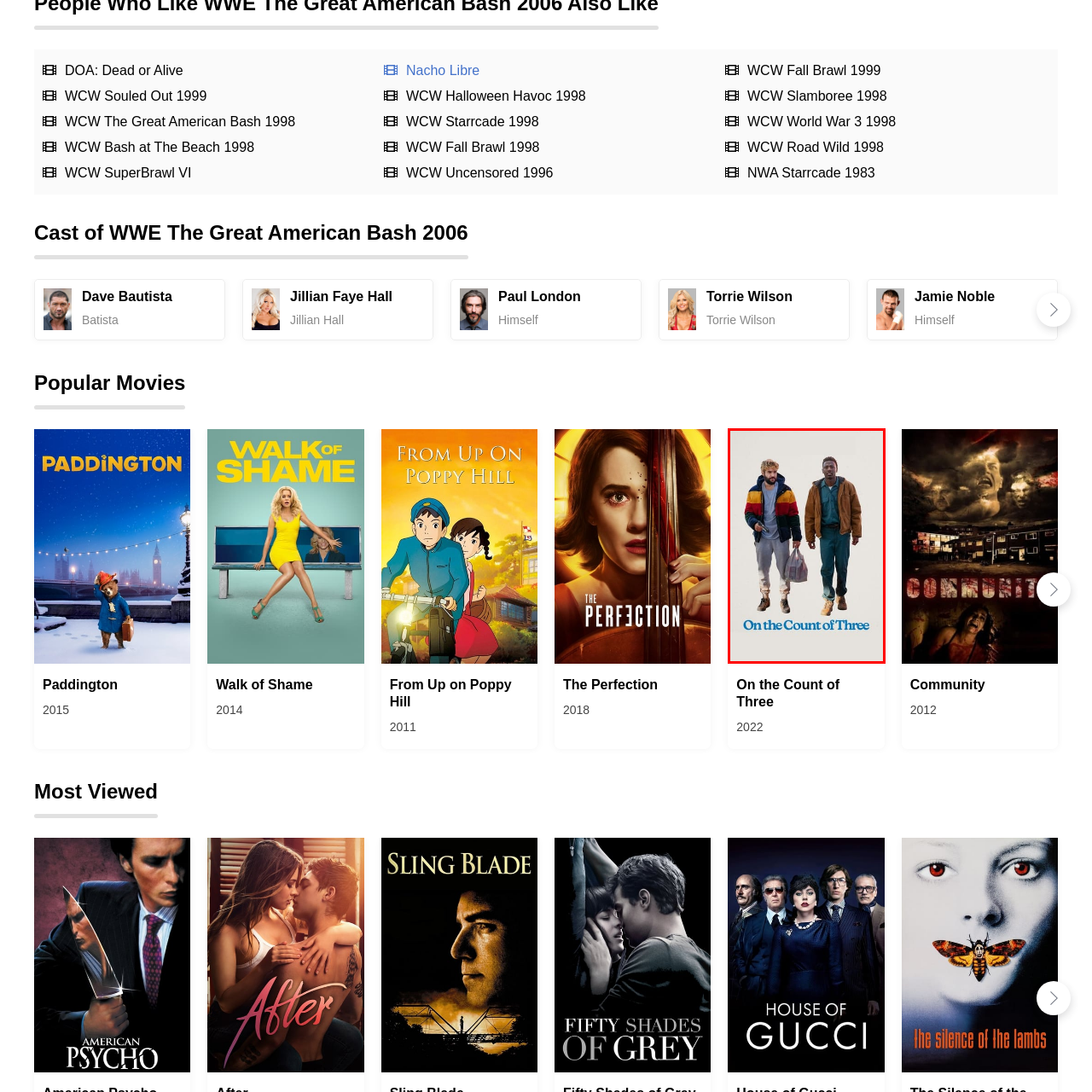What type of footwear is worn by the character on the right?
Please interpret the image highlighted by the red bounding box and offer a detailed explanation based on what you observe visually.

According to the caption, the character on the right is wearing a brown jacket over a green shirt and matching pants, and the footwear is described as 'brown work boots'. This indicates that the character's footwear is a type of boot, specifically designed for work, and it matches the brown color of the jacket.